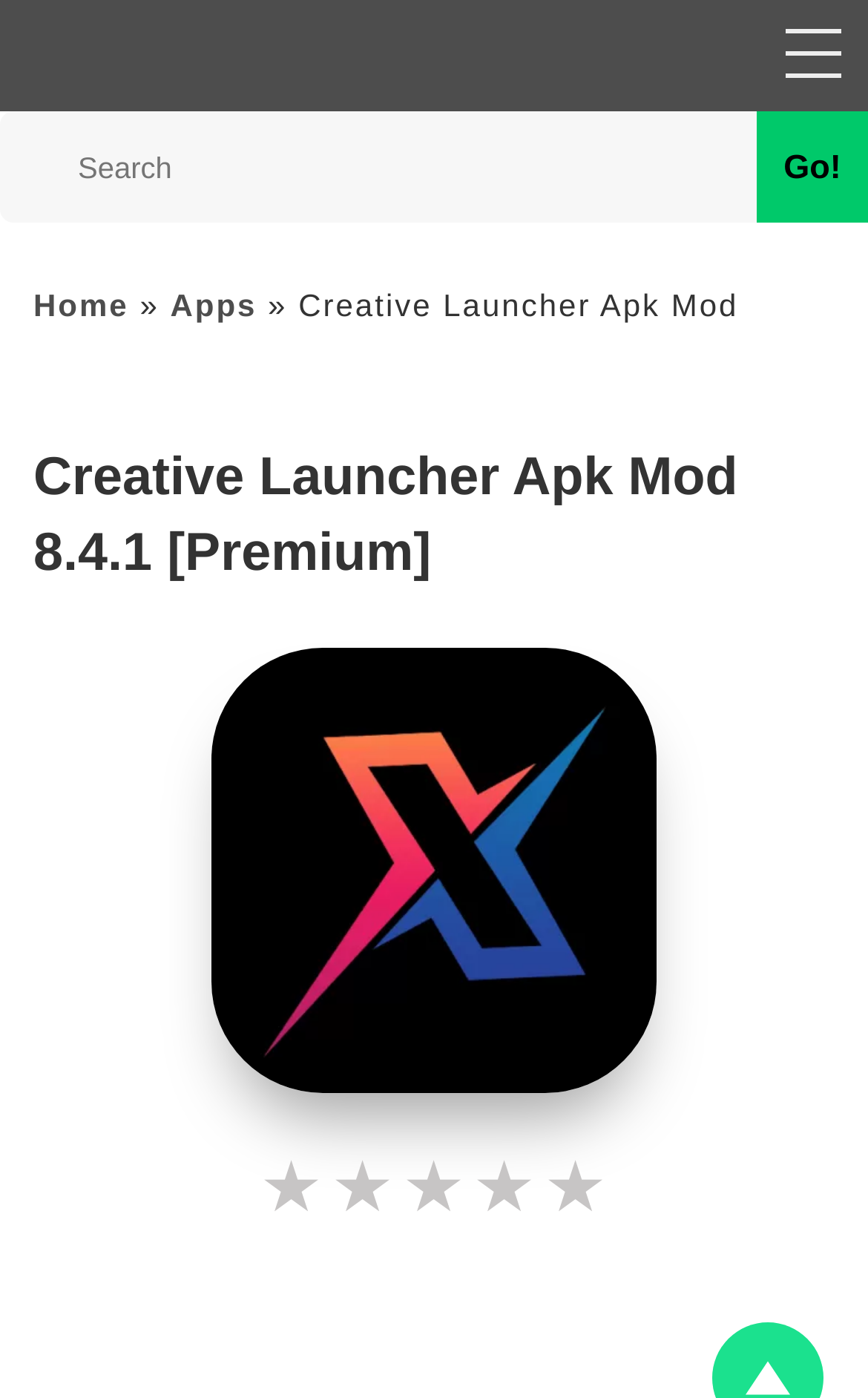Identify the bounding box for the element characterized by the following description: "Home".

[0.038, 0.205, 0.148, 0.231]